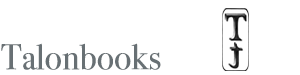What does the logo symbolize?
Answer the question with a thorough and detailed explanation.

The logo is prominently displayed on the webpage, symbolizing the company's role in the cultural and artistic landscape of Canada, which indicates that the logo represents the company's significance in the country's cultural scene.